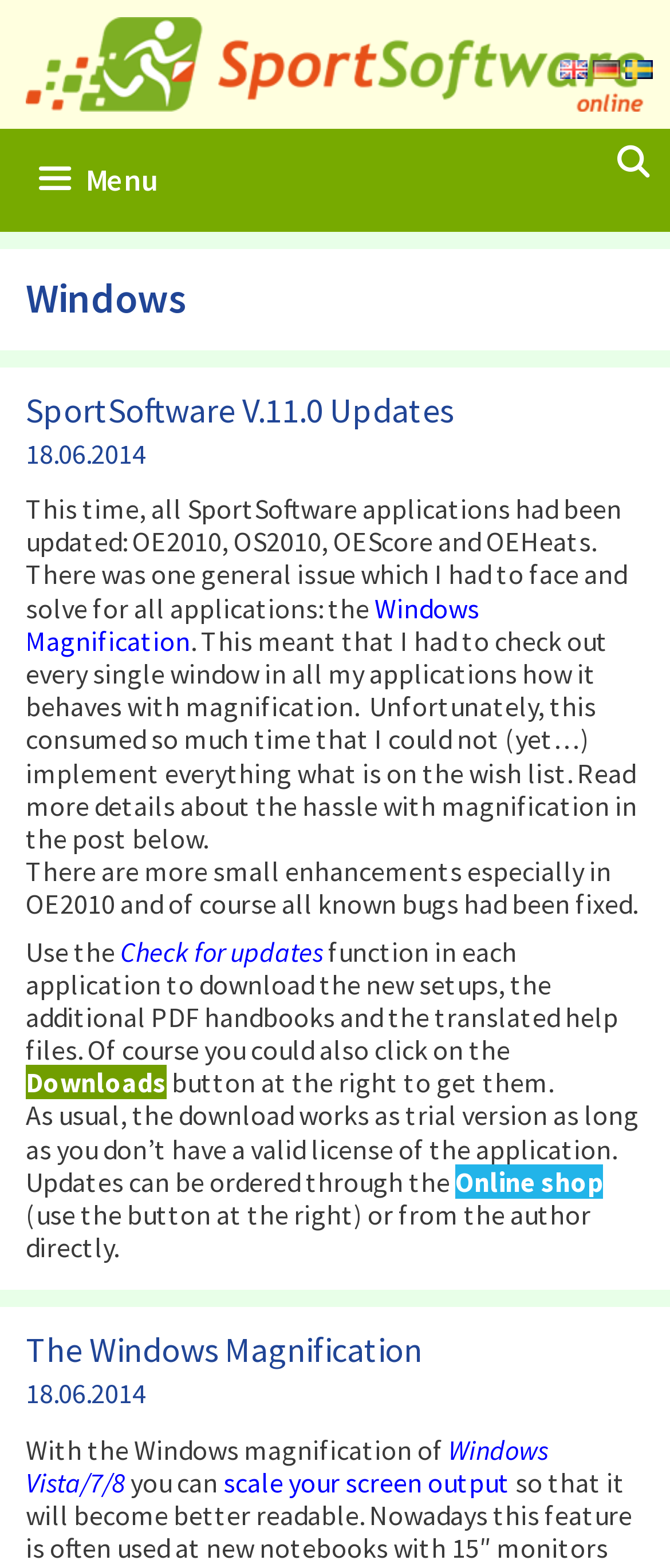Answer the question using only one word or a concise phrase: What is the date of the first article?

18.06.2014